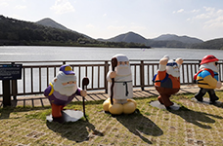Respond with a single word or phrase:
What is the likely location of the scene?

Gijang Local Confucian School area